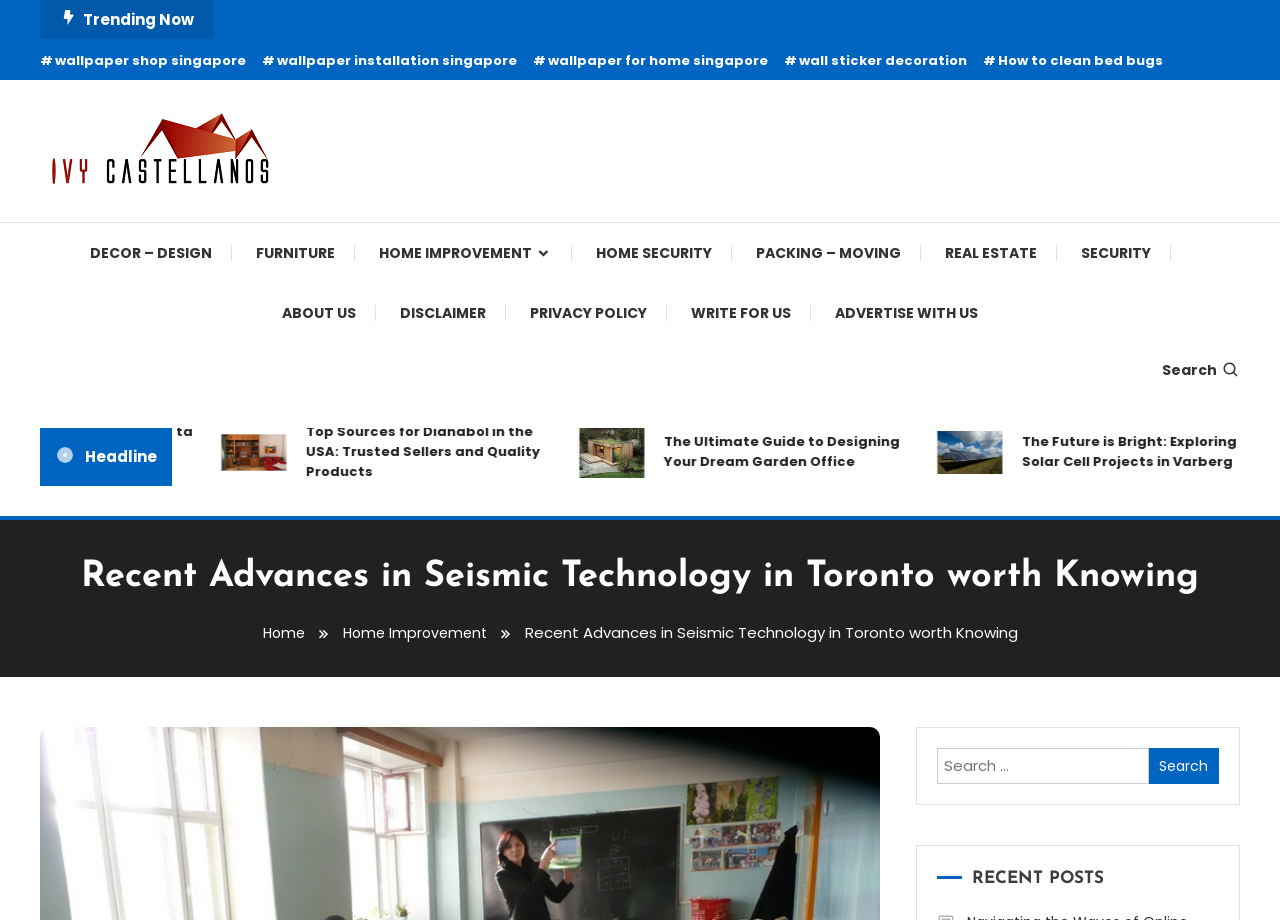Determine the bounding box coordinates of the clickable element to achieve the following action: 'Read about recent advances in seismic technology'. Provide the coordinates as four float values between 0 and 1, formatted as [left, top, right, bottom].

[0.031, 0.598, 0.969, 0.657]